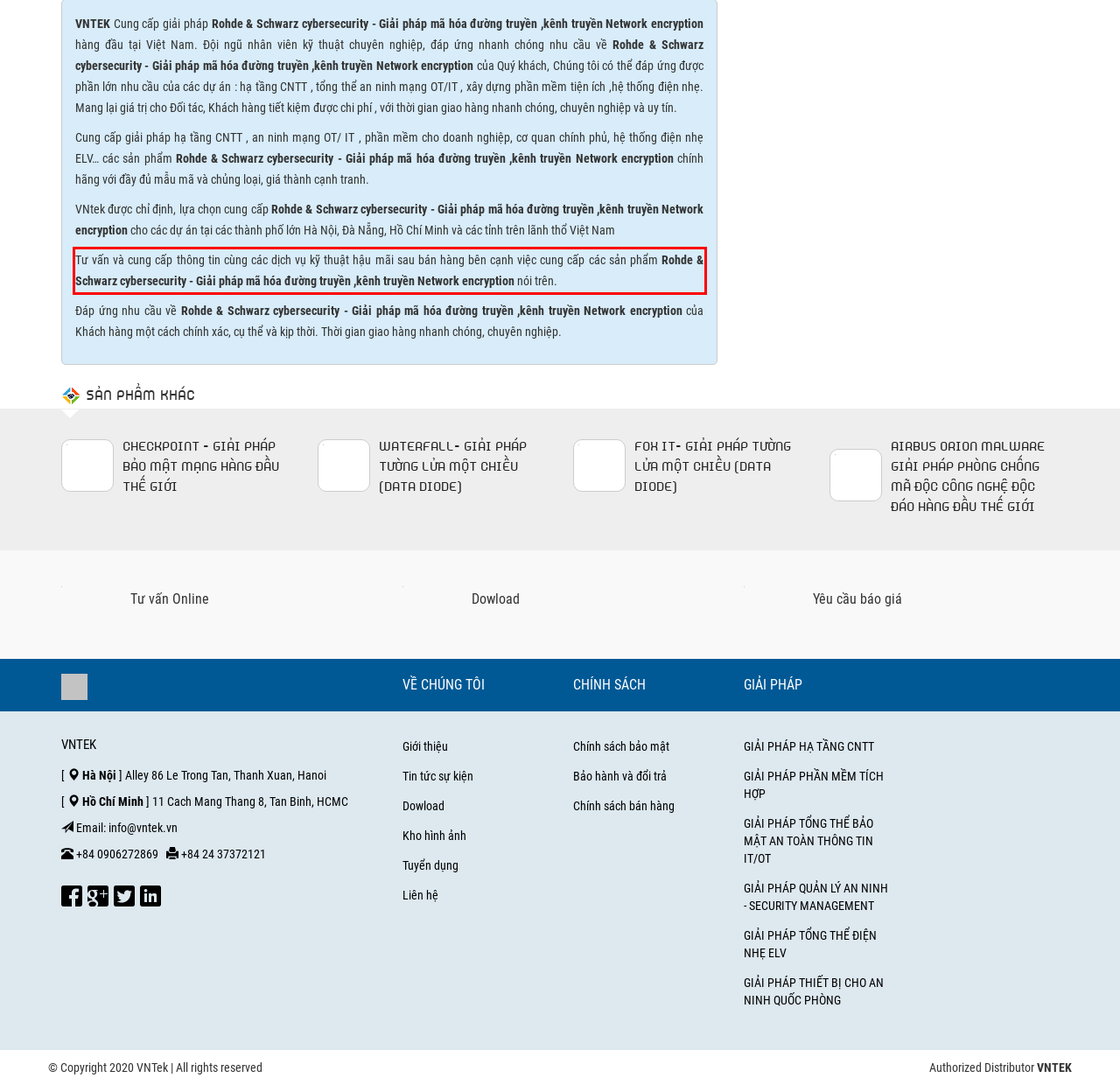Look at the provided screenshot of the webpage and perform OCR on the text within the red bounding box.

Tư vấn và cung cấp thông tin cùng các dịch vụ kỹ thuật hậu mãi sau bán hàng bên cạnh việc cung cấp các sản phẩm Rohde & Schwarz cybersecurity - Giải pháp mã hóa đường truyền ,kênh truyền Network encryption nói trên.